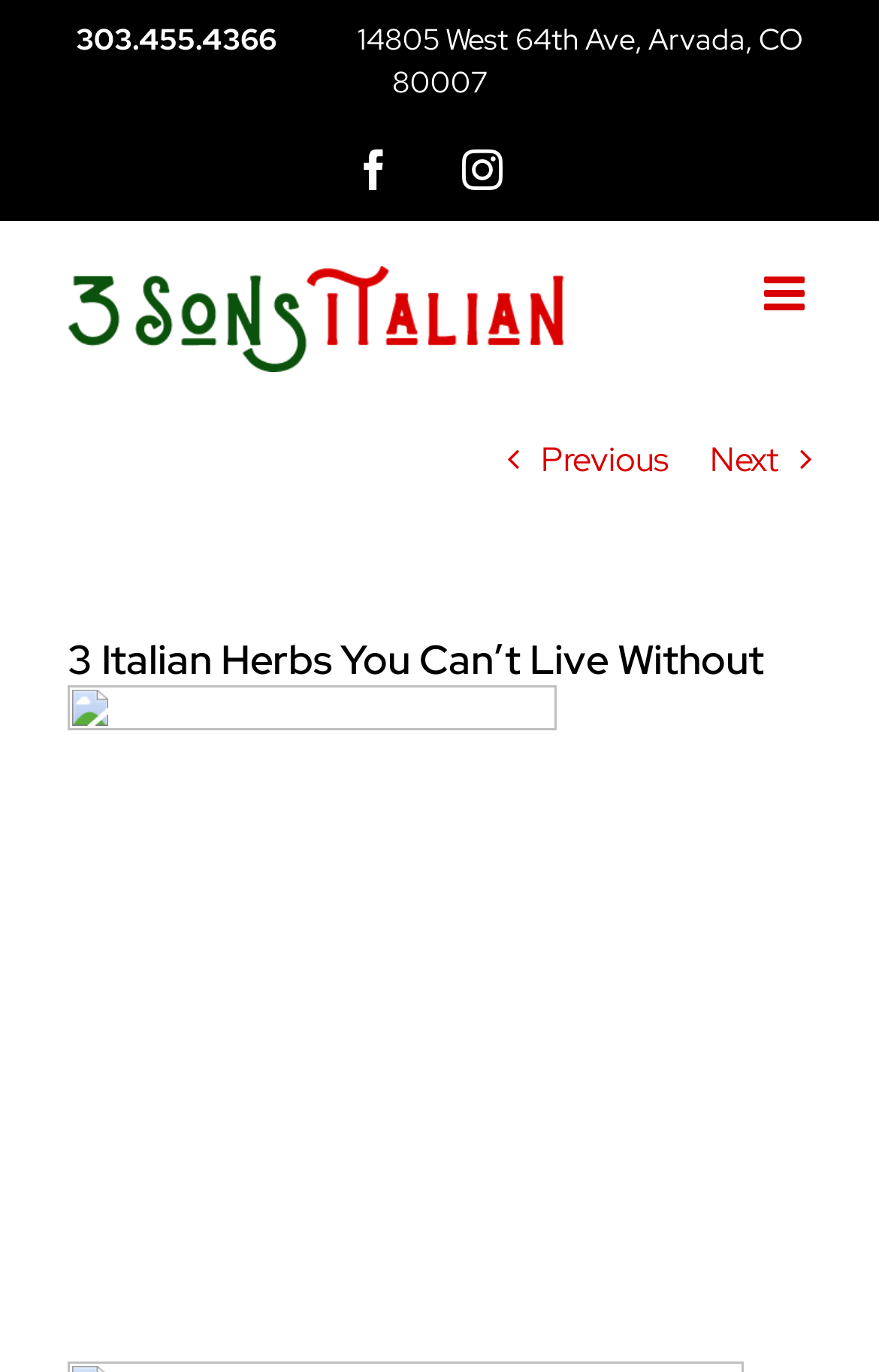How many social media links are there?
Using the image, respond with a single word or phrase.

2